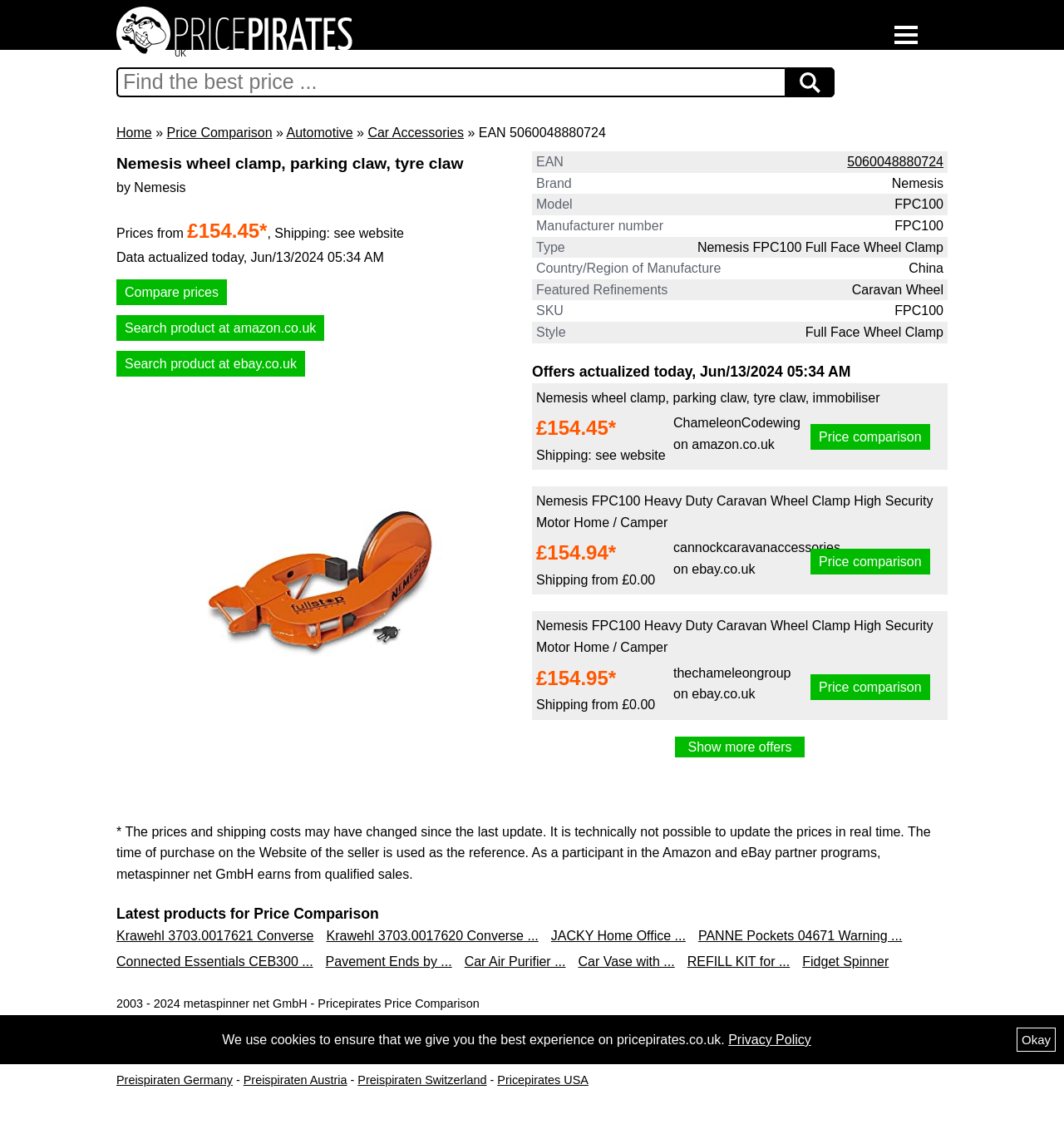Locate the bounding box coordinates of the clickable region to complete the following instruction: "Go to Home page."

[0.858, 0.053, 0.905, 0.071]